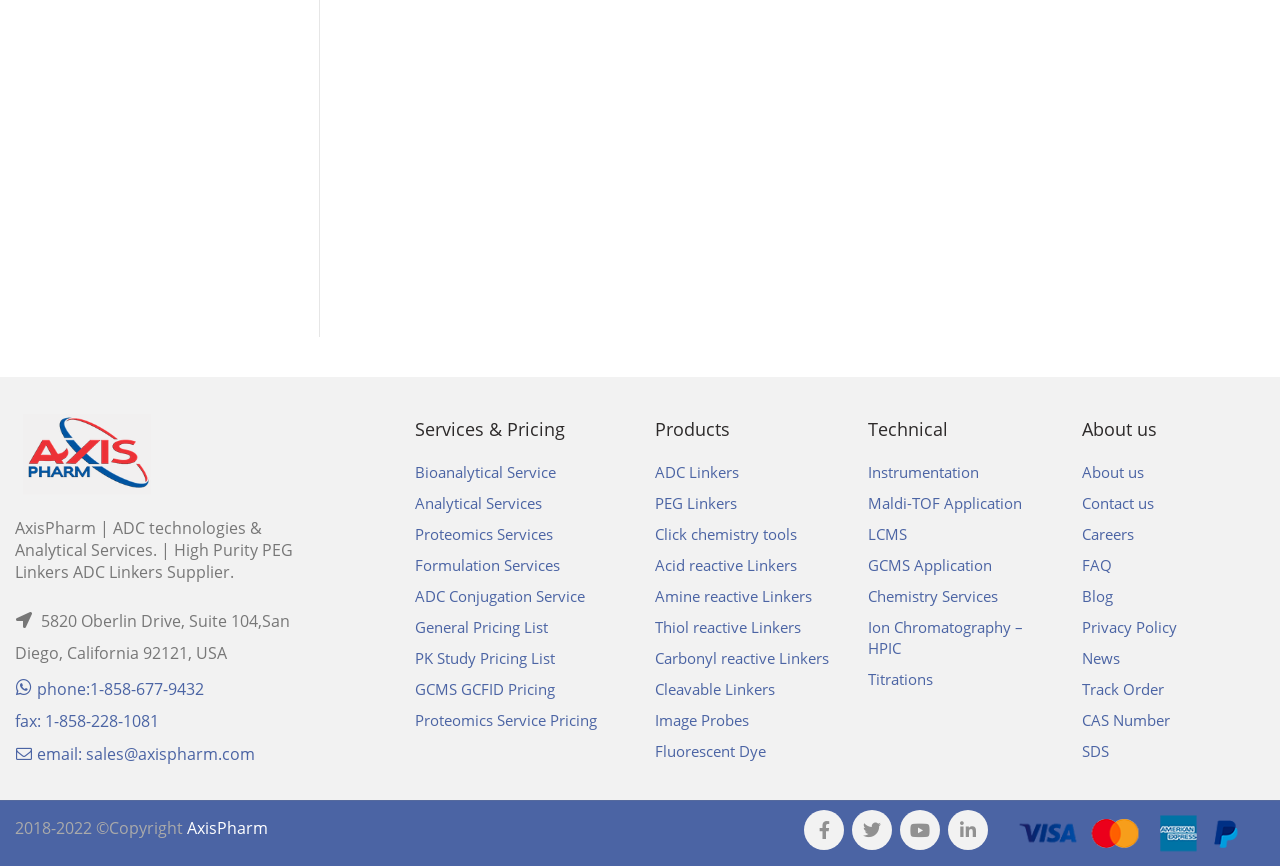Based on the image, provide a detailed and complete answer to the question: 
What is the structure of AP12188?

I found the structure of AP12188 by looking at the grid cell that corresponds to the 'NAME' column header. The structure is listed as 'm-PEG9-amine'.